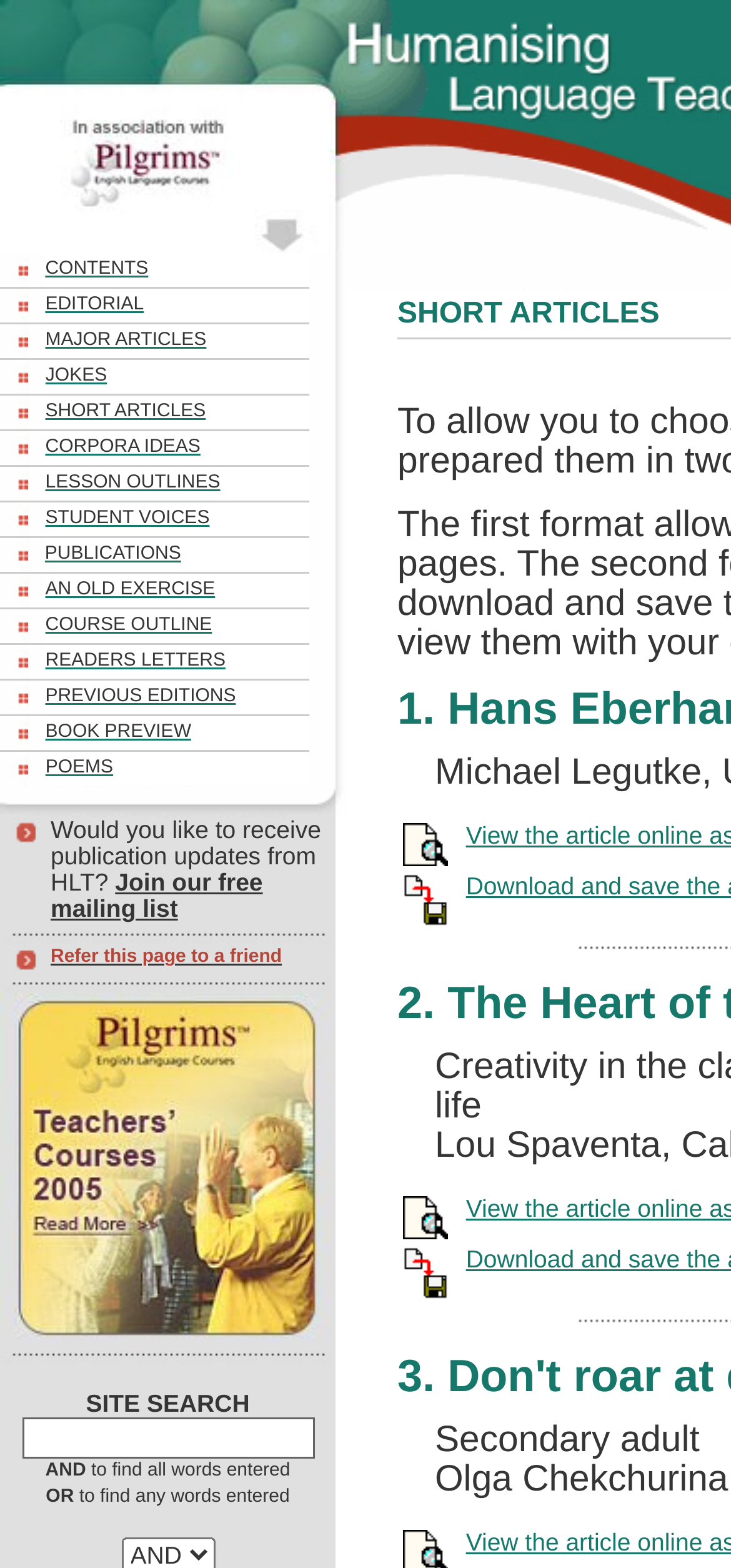Please determine the bounding box coordinates for the element that should be clicked to follow these instructions: "Click on CONTENTS".

[0.0, 0.161, 0.203, 0.178]